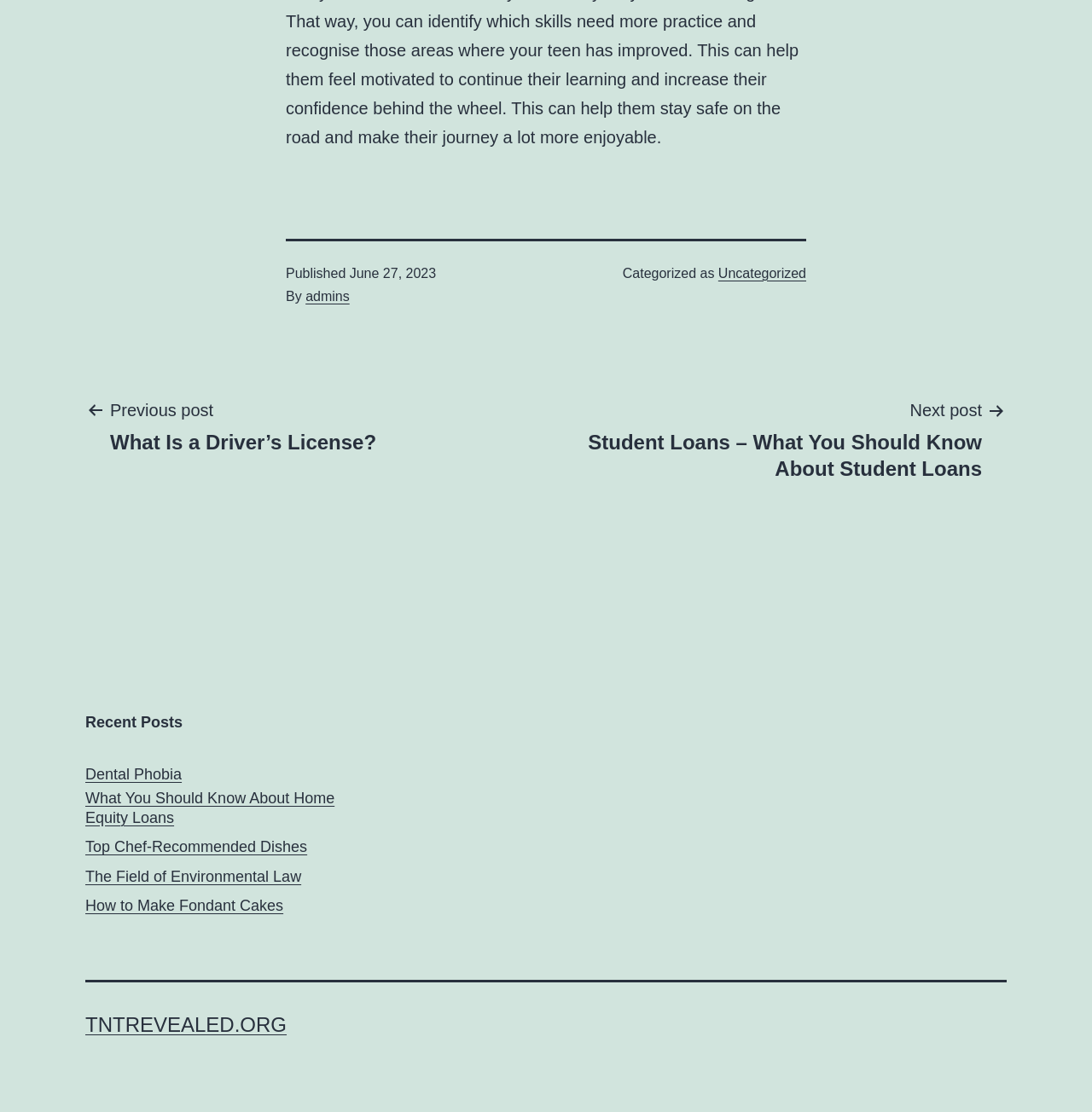What is the date of the published post?
Based on the visual, give a brief answer using one word or a short phrase.

June 27, 2023